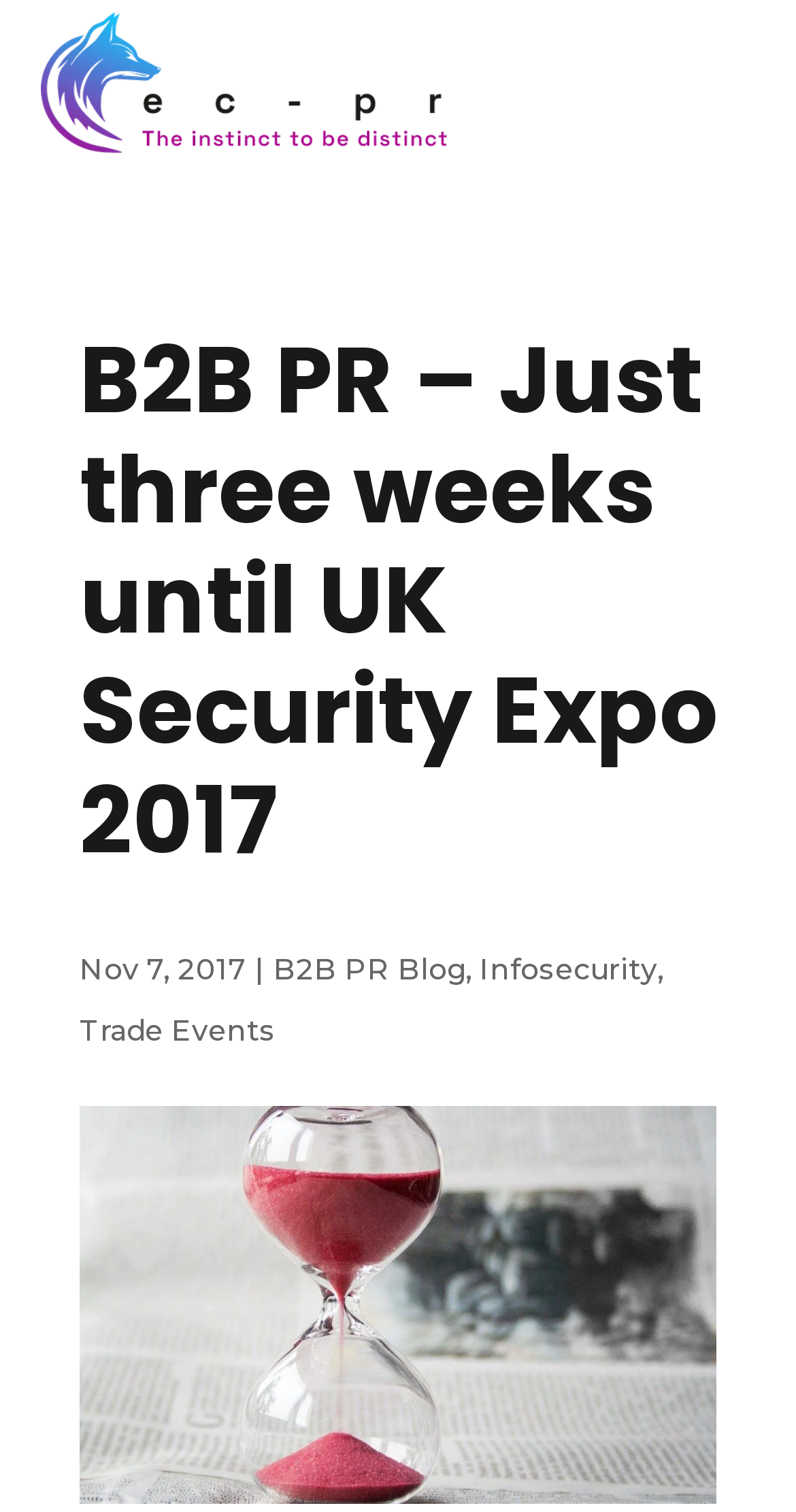Please extract and provide the main headline of the webpage.

B2B PR – Just three weeks until UK Security Expo 2017